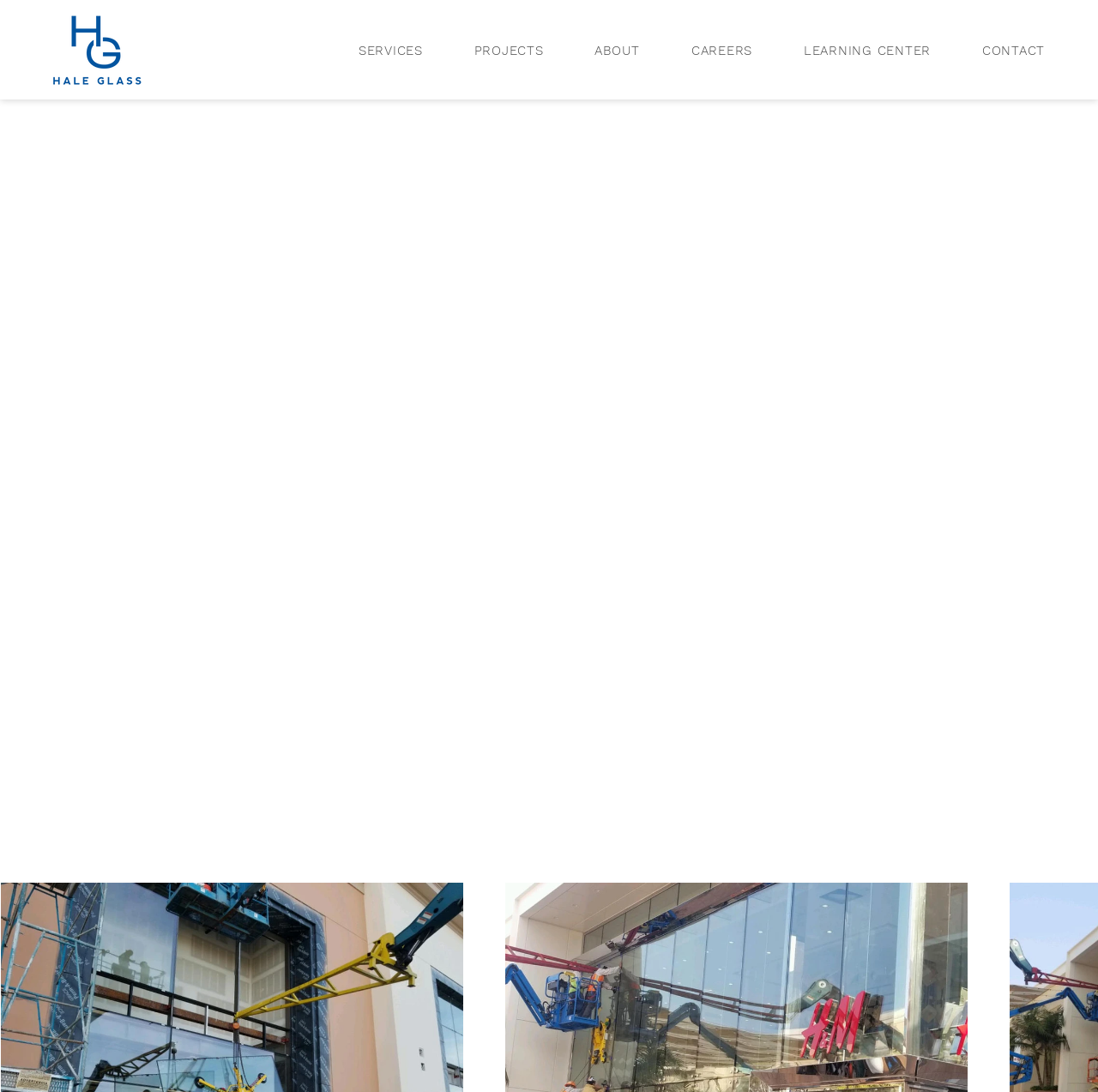Identify the bounding box for the described UI element. Provide the coordinates in (top-left x, top-left y, bottom-right x, bottom-right y) format with values ranging from 0 to 1: LEARNING CENTER

[0.699, 0.031, 0.855, 0.061]